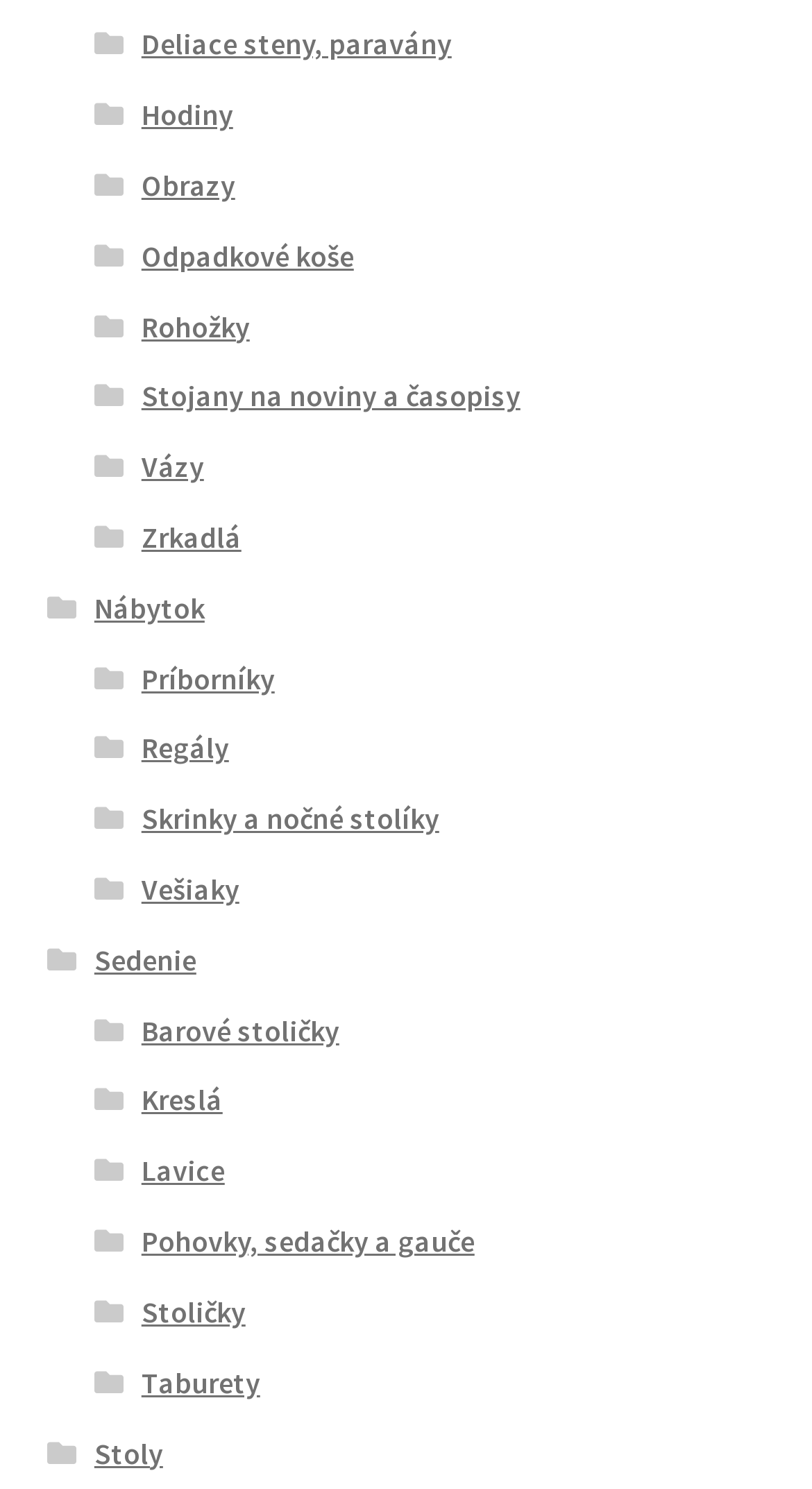Please answer the following question using a single word or phrase: 
How many links are there under 'Nábytok' category?

7